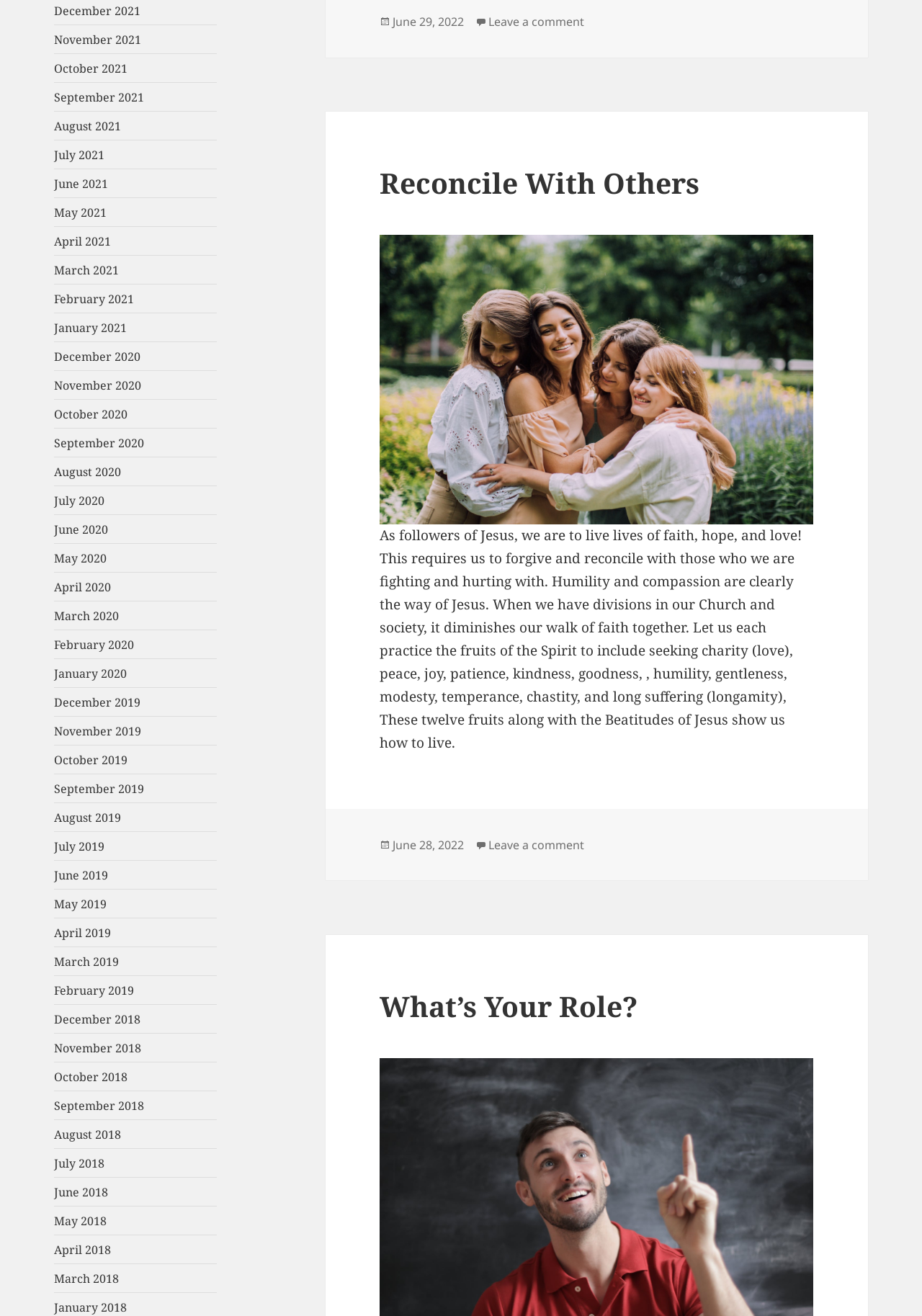Provide a short answer using a single word or phrase for the following question: 
How many articles are there on the webpage?

3